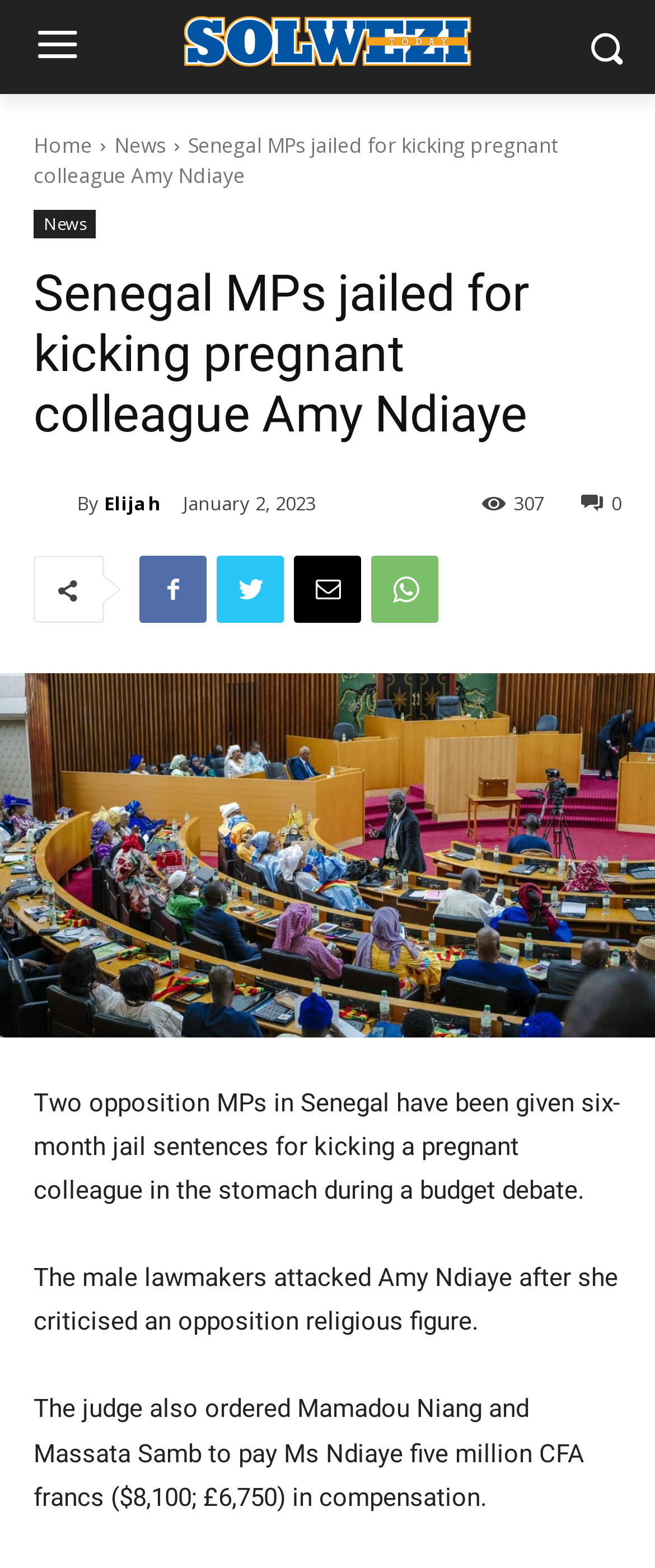Extract the bounding box for the UI element that matches this description: "Email".

[0.449, 0.354, 0.551, 0.397]